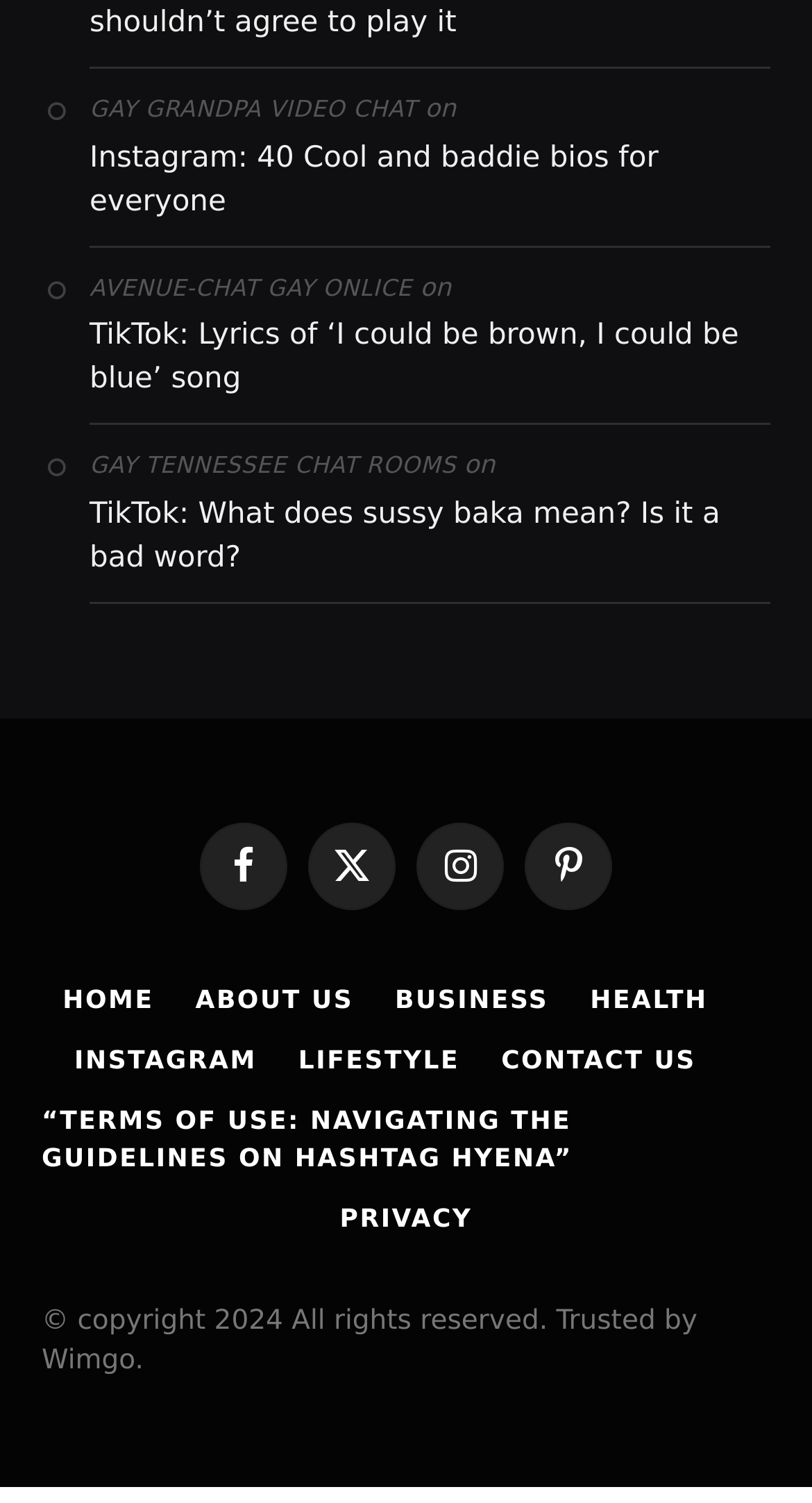Show the bounding box coordinates of the region that should be clicked to follow the instruction: "Click on Instagram link."

[0.11, 0.091, 0.949, 0.149]